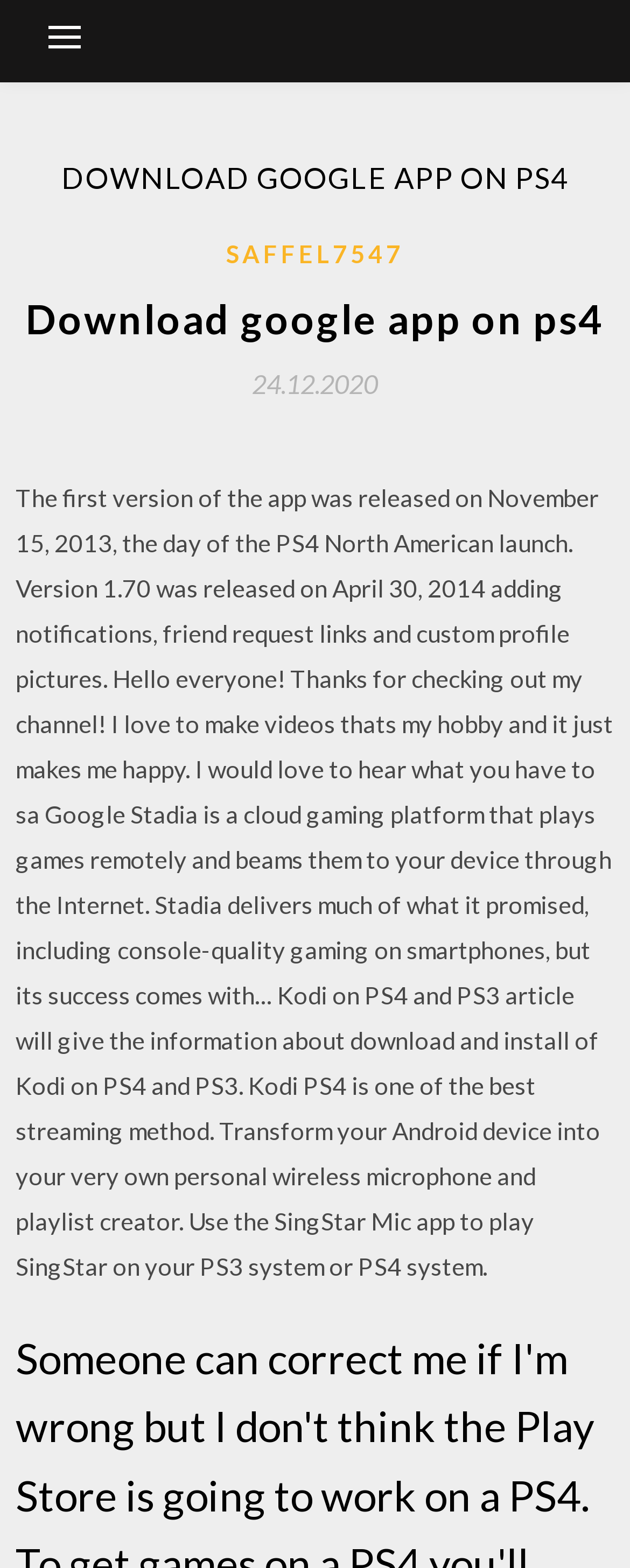What is the purpose of the SingStar Mic app?
Answer the question with just one word or phrase using the image.

To play SingStar on PS3 or PS4